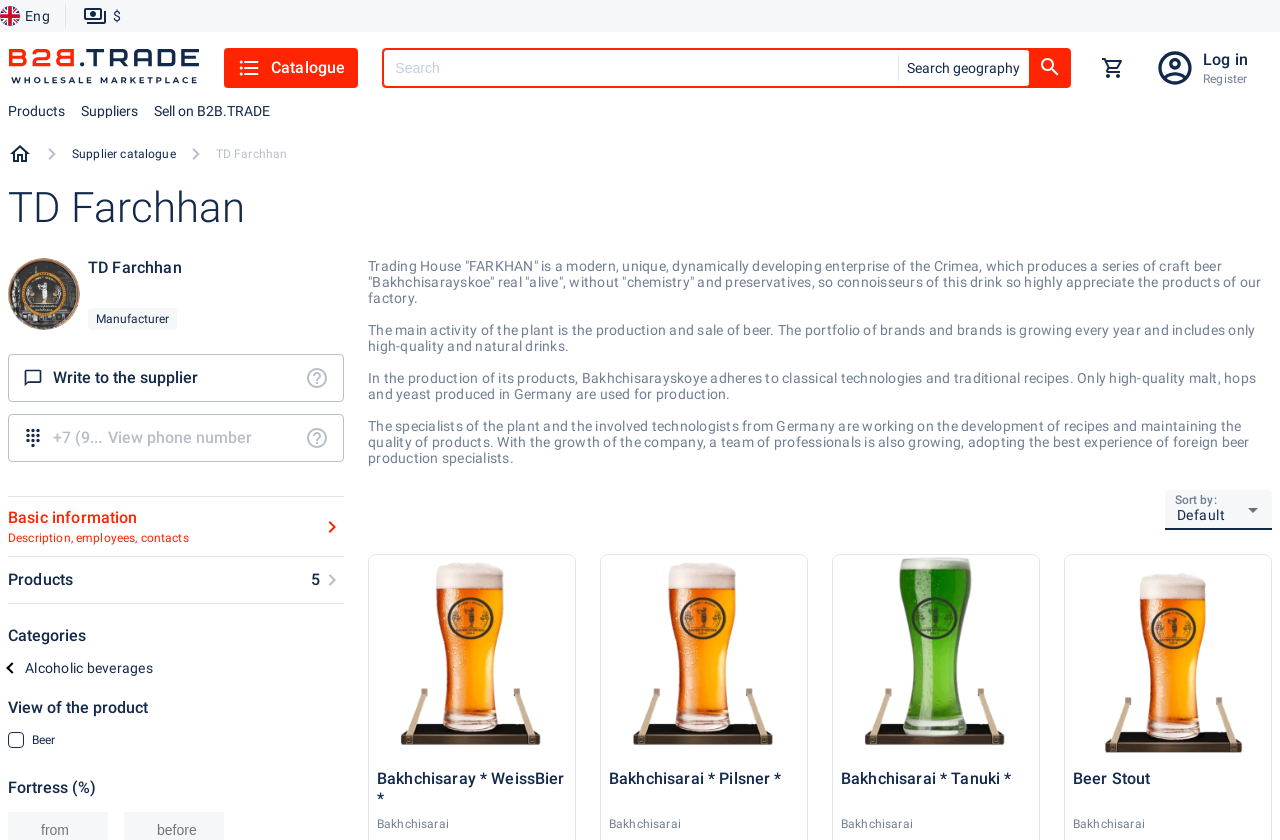Find the bounding box coordinates of the area to click in order to follow the instruction: "Search for products".

[0.307, 0.07, 0.702, 0.092]